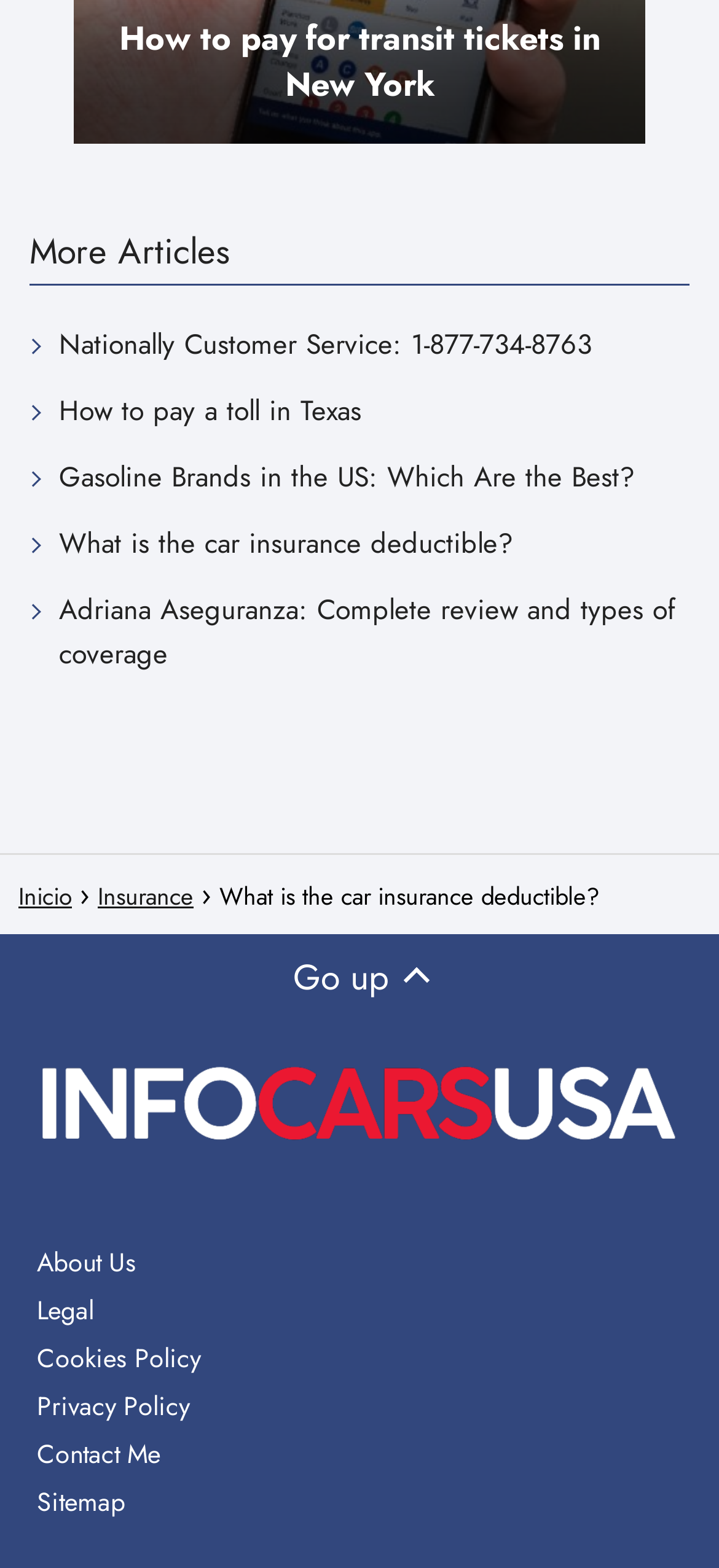Can you pinpoint the bounding box coordinates for the clickable element required for this instruction: "Visit 'Nationally Customer Service: 1-877-734-8763'"? The coordinates should be four float numbers between 0 and 1, i.e., [left, top, right, bottom].

[0.082, 0.206, 0.823, 0.234]